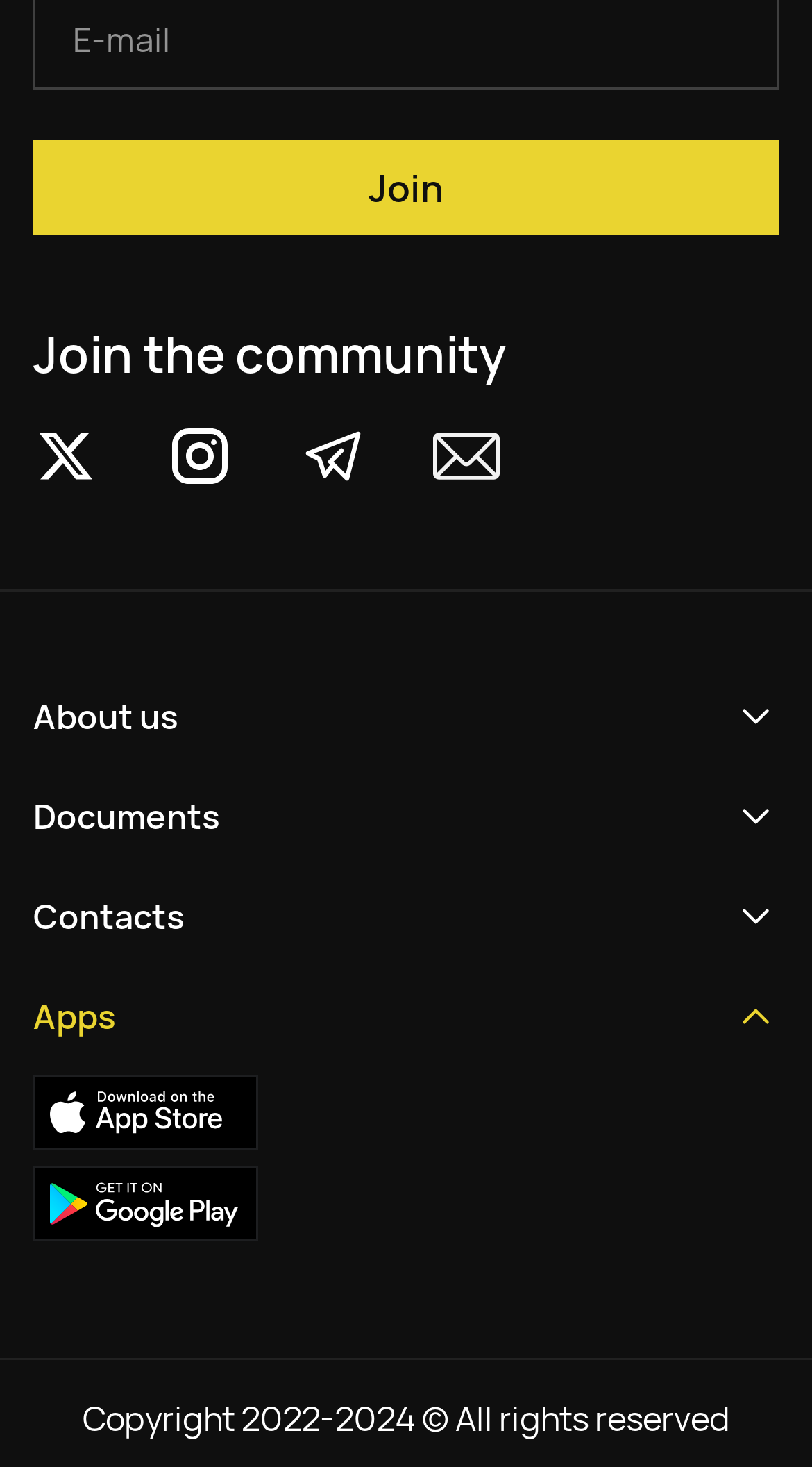Locate the bounding box coordinates of the clickable area needed to fulfill the instruction: "Call the phone number".

None